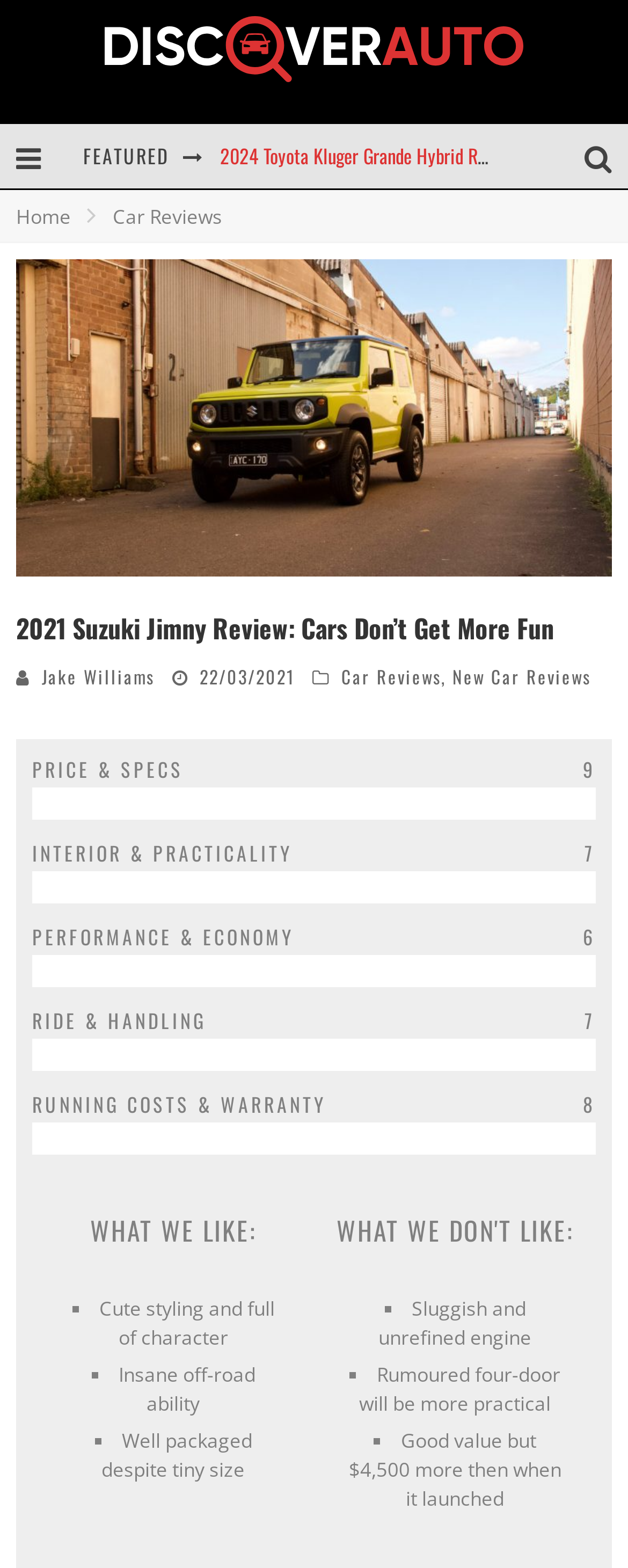Who is the author of the review?
Based on the image, give a concise answer in the form of a single word or short phrase.

Jake Williams